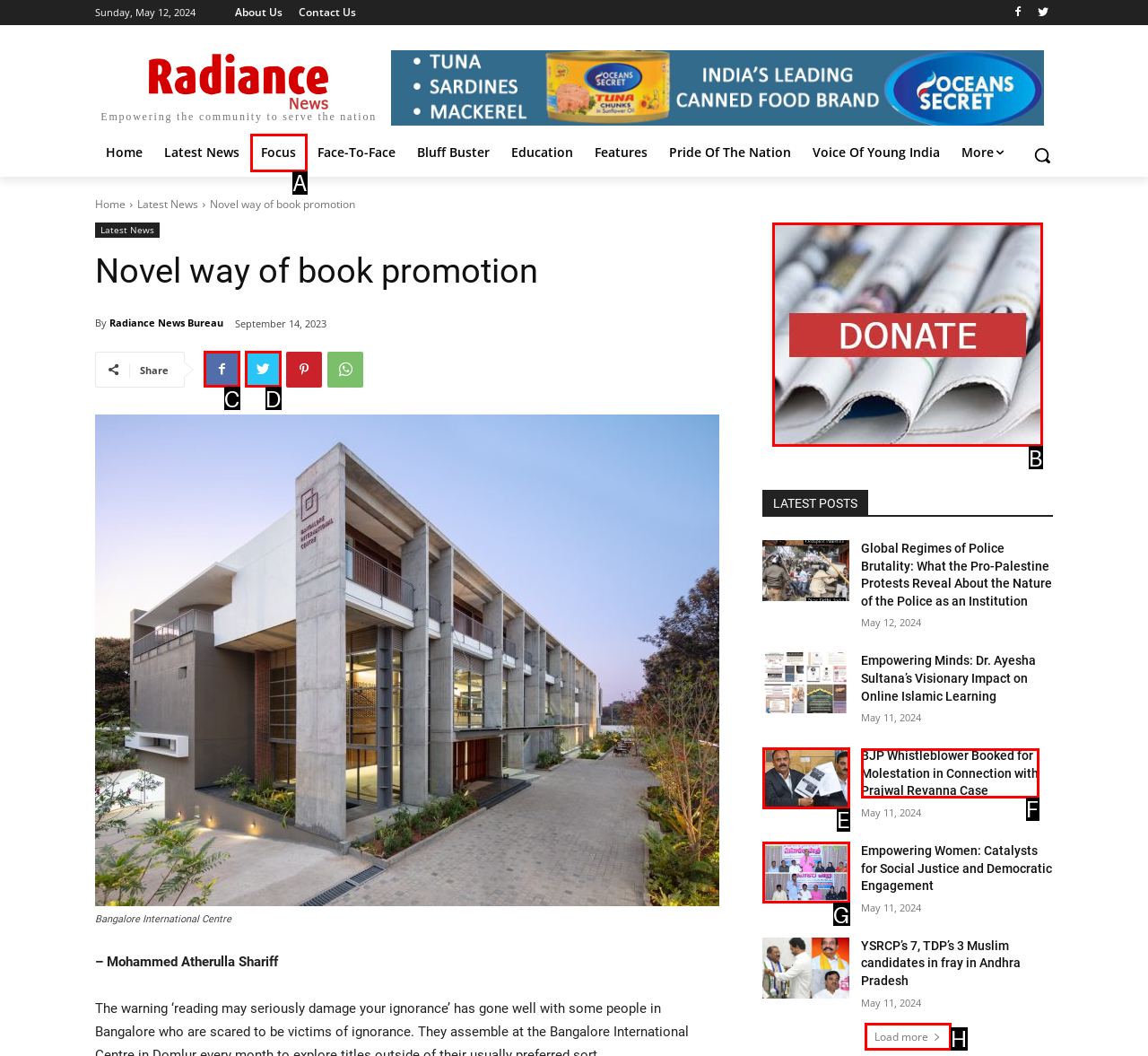For the task: Donate to Radiance News, identify the HTML element to click.
Provide the letter corresponding to the right choice from the given options.

B